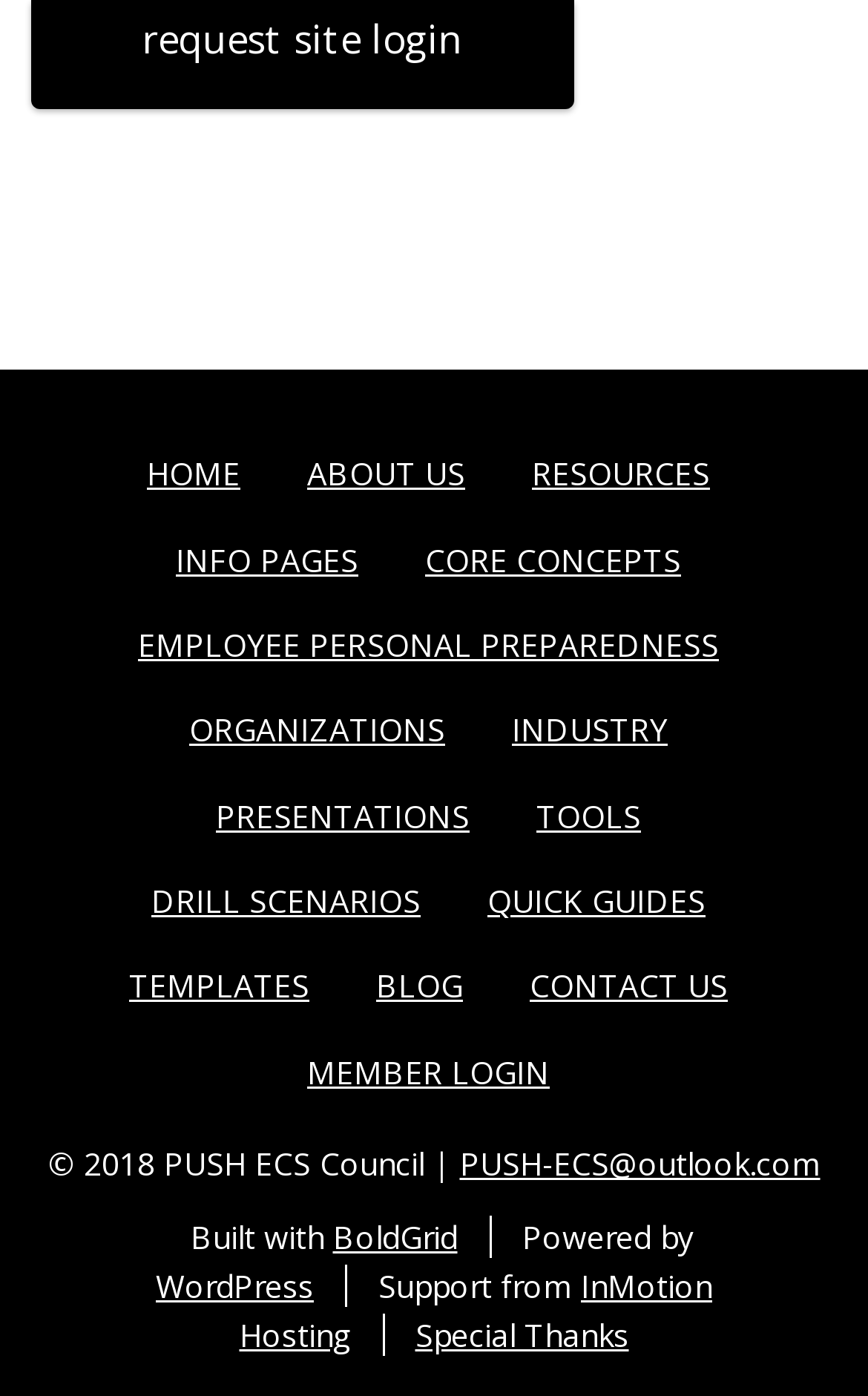Specify the bounding box coordinates of the area that needs to be clicked to achieve the following instruction: "learn about core concepts".

[0.469, 0.371, 0.805, 0.432]